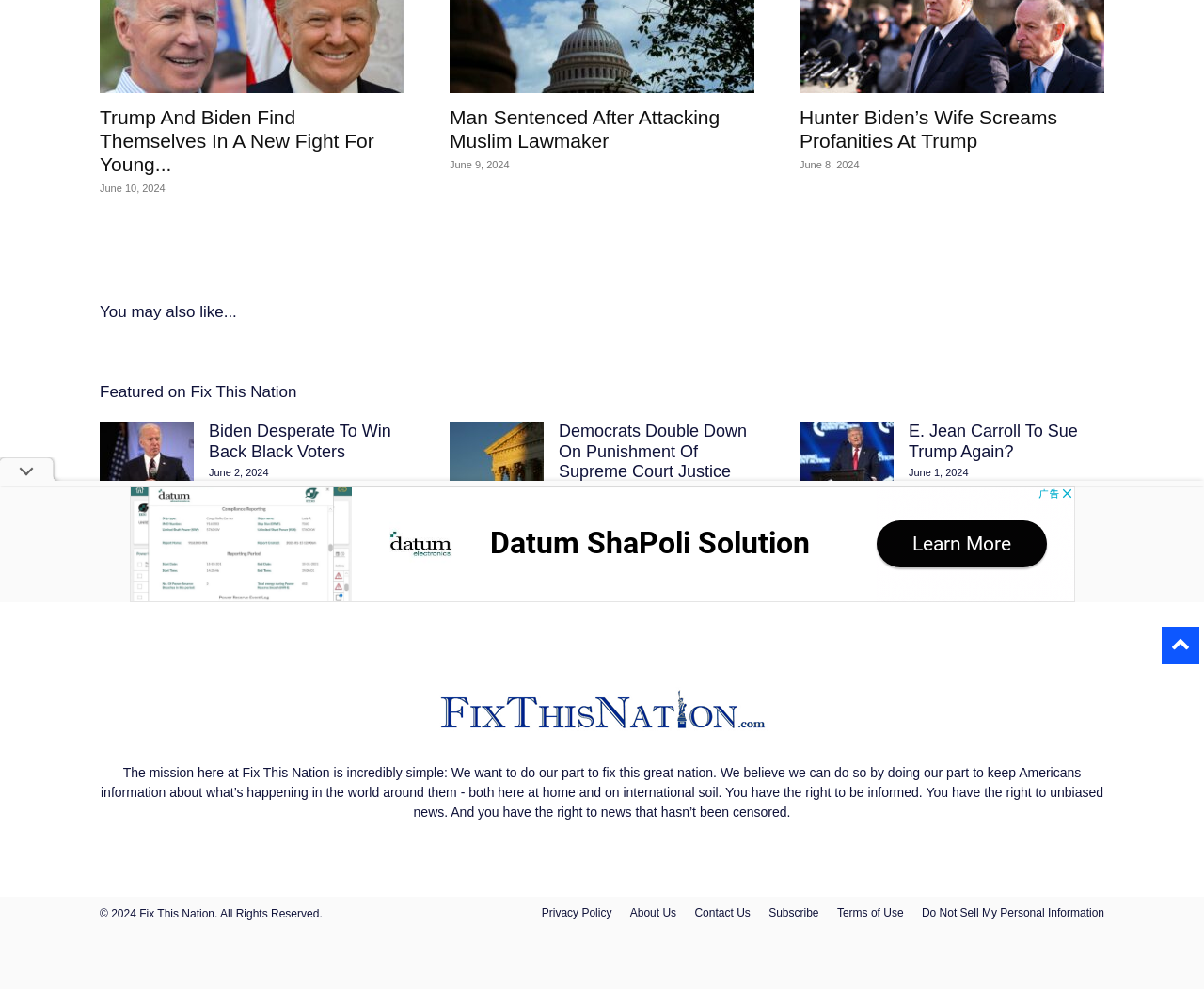Bounding box coordinates are specified in the format (top-left x, top-left y, bottom-right x, bottom-right y). All values are floating point numbers bounded between 0 and 1. Please provide the bounding box coordinate of the region this sentence describes: Subscribe

[0.638, 0.914, 0.68, 0.931]